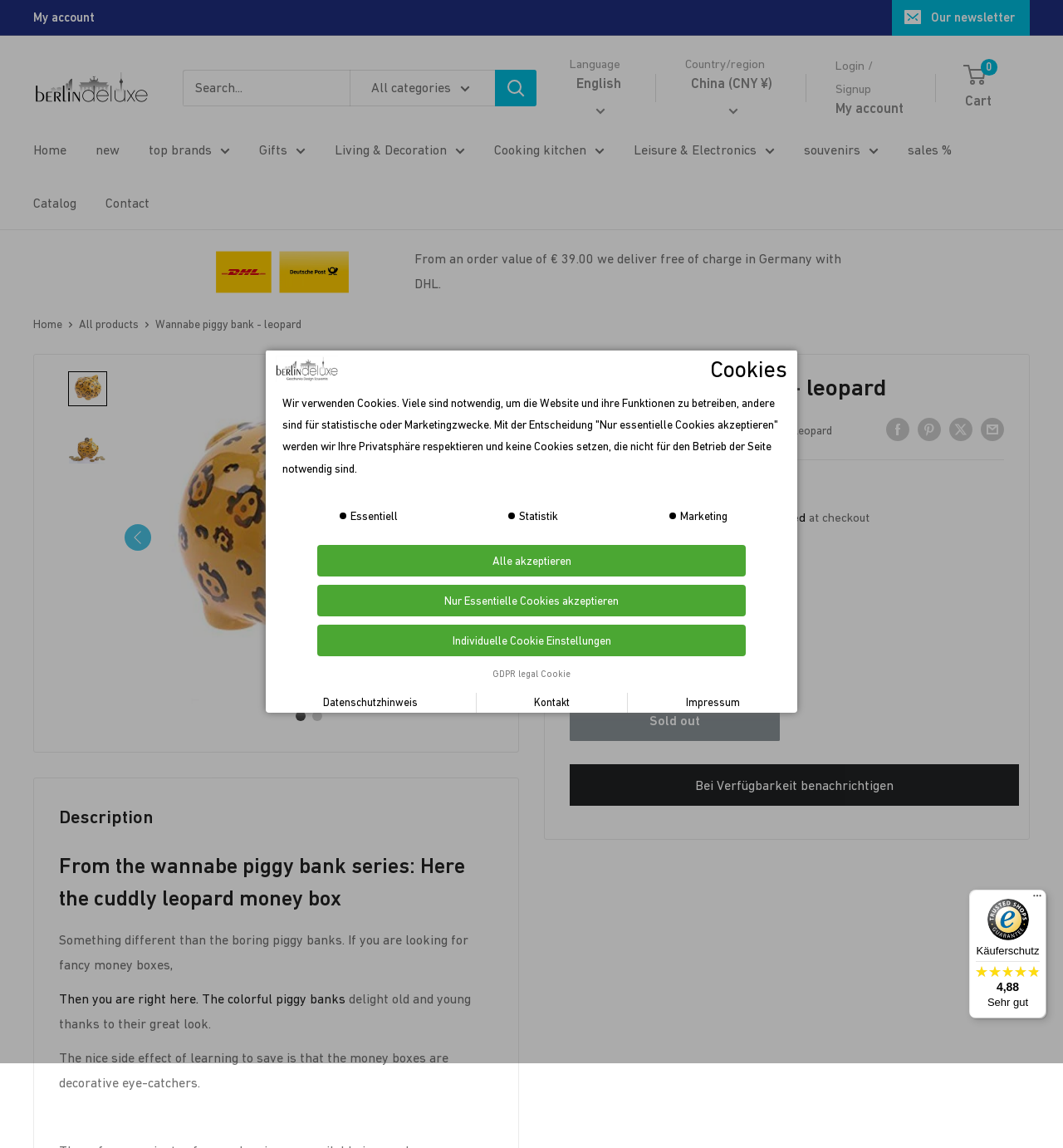Please respond to the question using a single word or phrase:
What is the delivery time for the Wannabe piggy bank?

2 - 4 working days